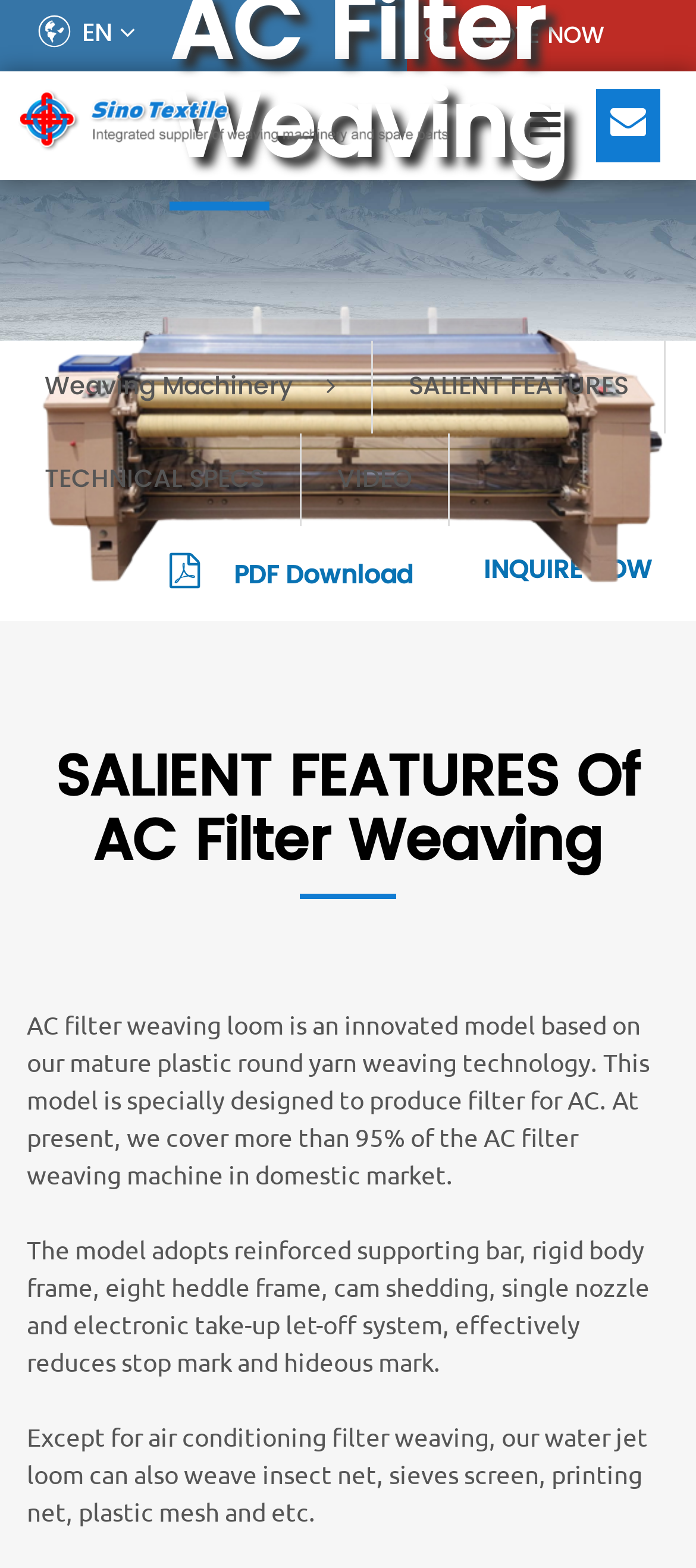Can you find and provide the title of the webpage?

AC Filter Weaving